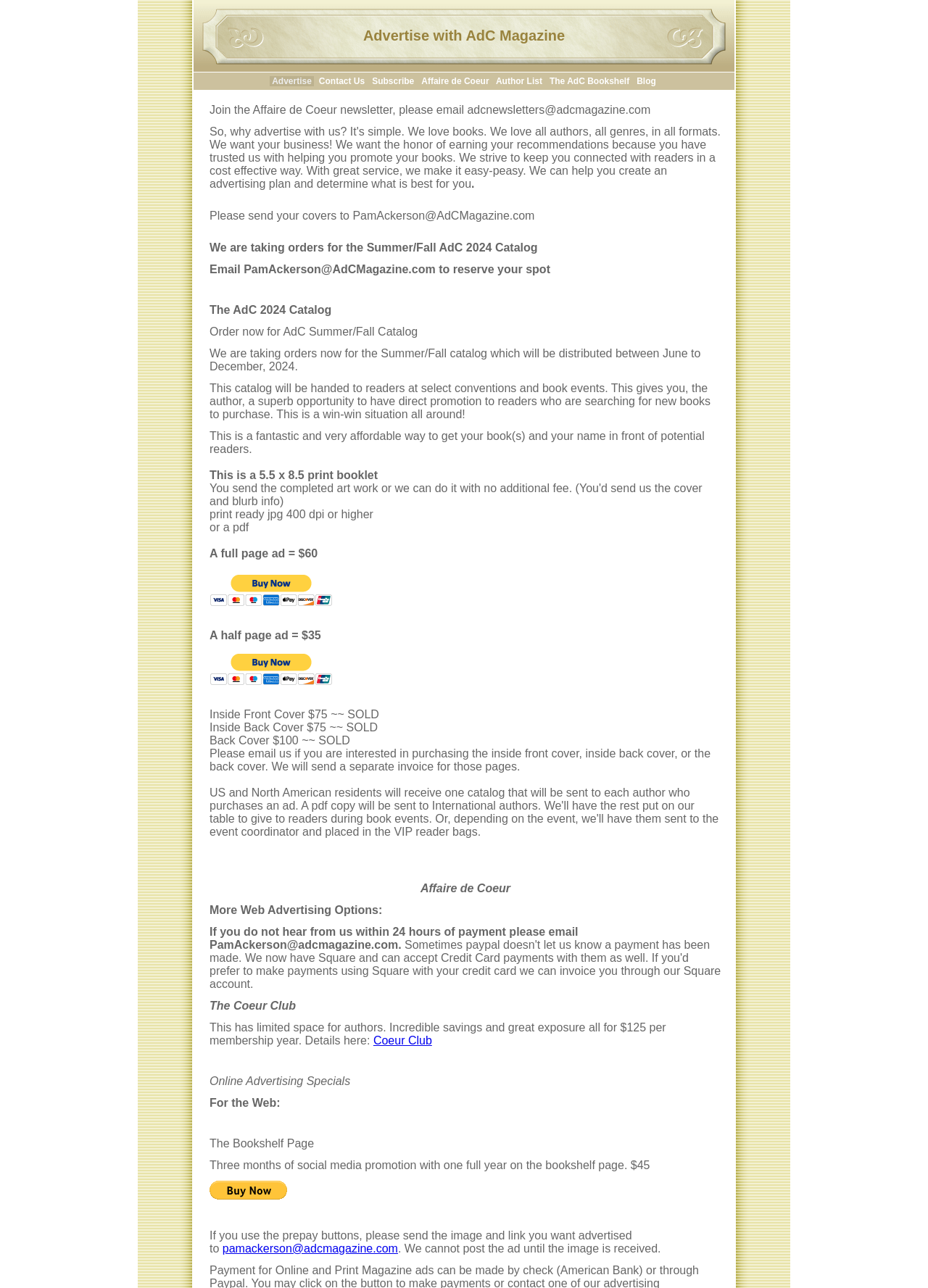Could you please study the image and provide a detailed answer to the question:
What is the email address to reserve a spot for the AdC 2024 Catalog?

I found the email address by looking at the text 'Email PamAckerson@AdCMagazine.com to reserve your spot' which is located below the text 'We are taking orders for the Summer/Fall AdC 2024 Catalog'.